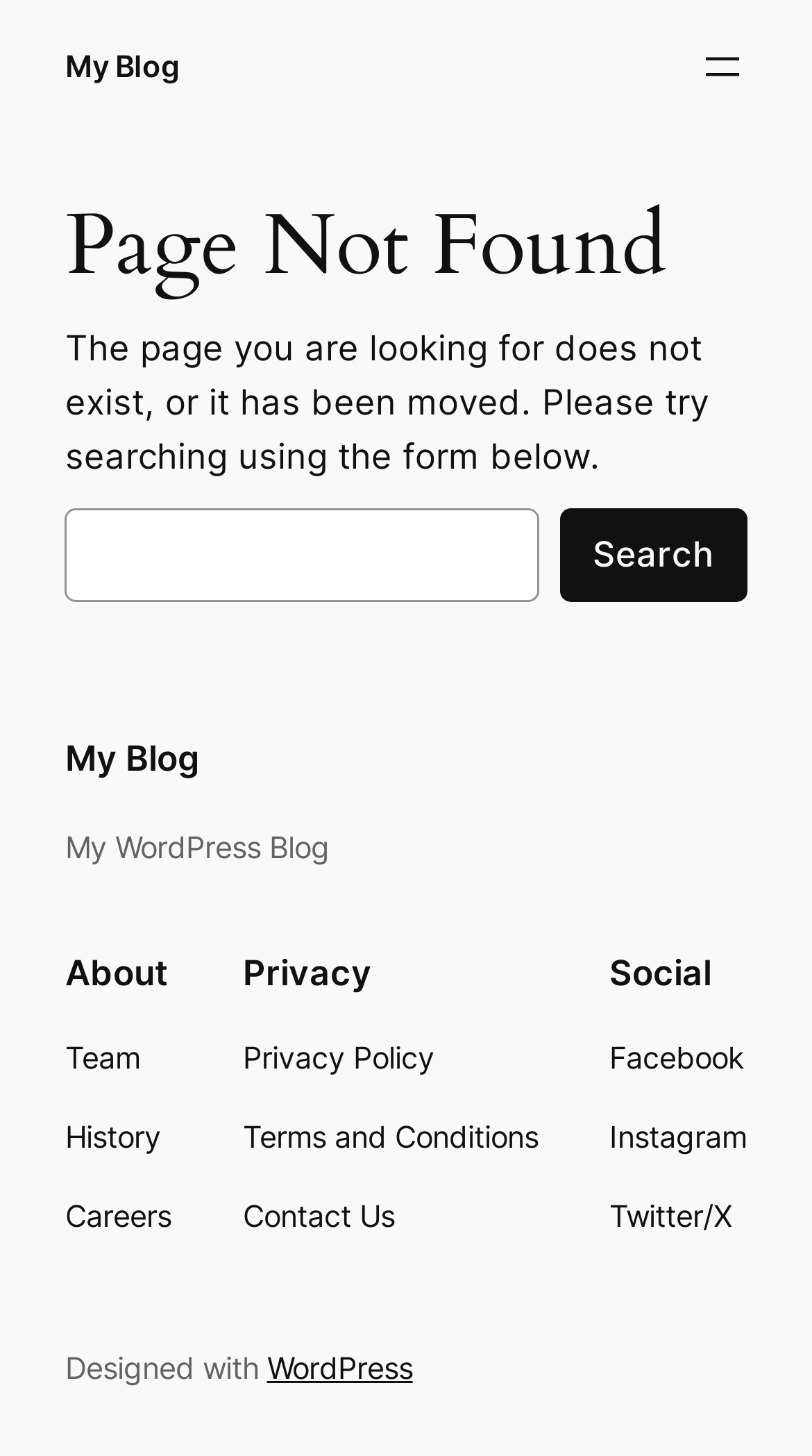Locate the bounding box coordinates of the element that should be clicked to fulfill the instruction: "View About page".

[0.08, 0.71, 0.211, 0.852]